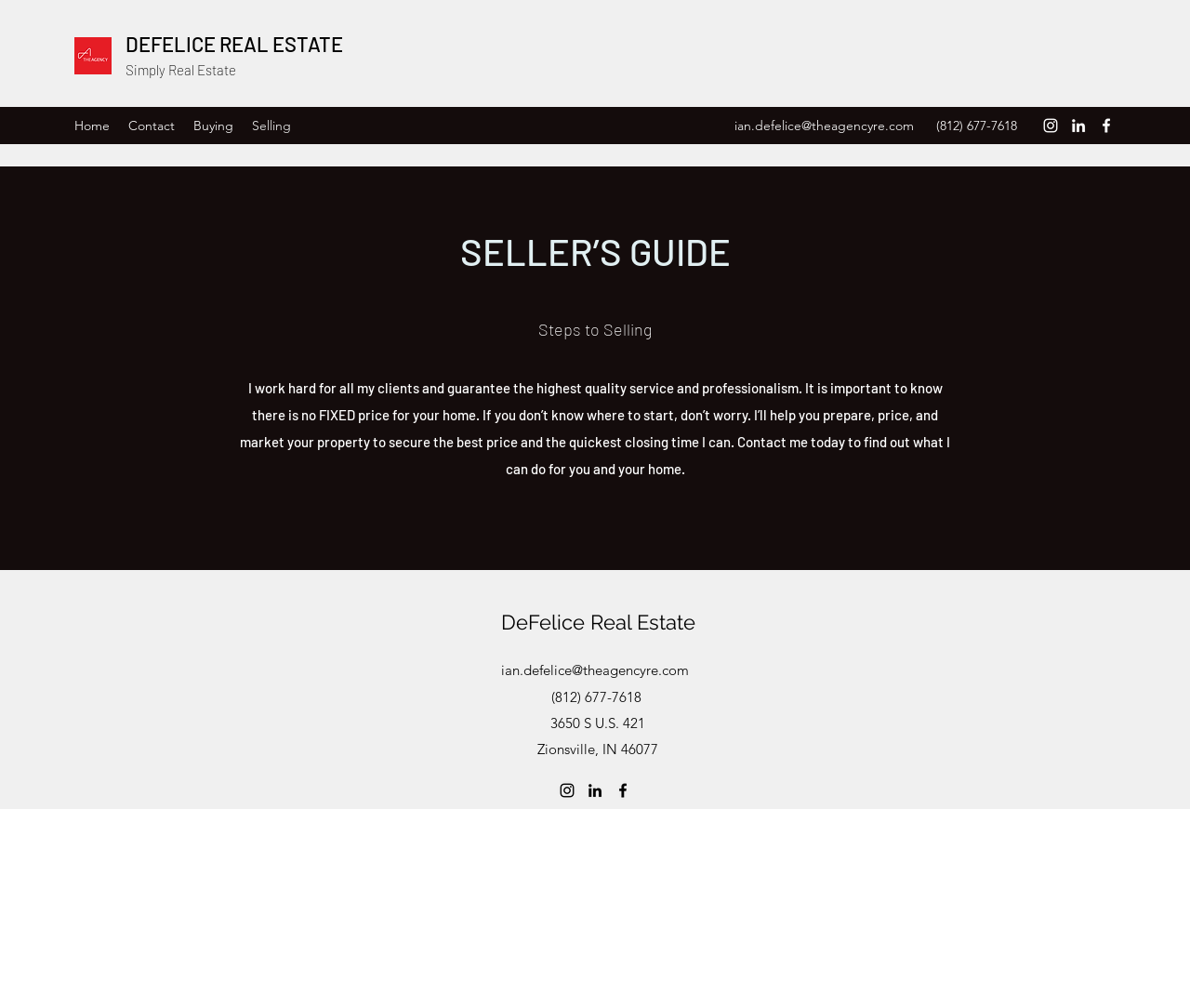Give a concise answer of one word or phrase to the question: 
What is the name of the real estate agent?

DeFelice